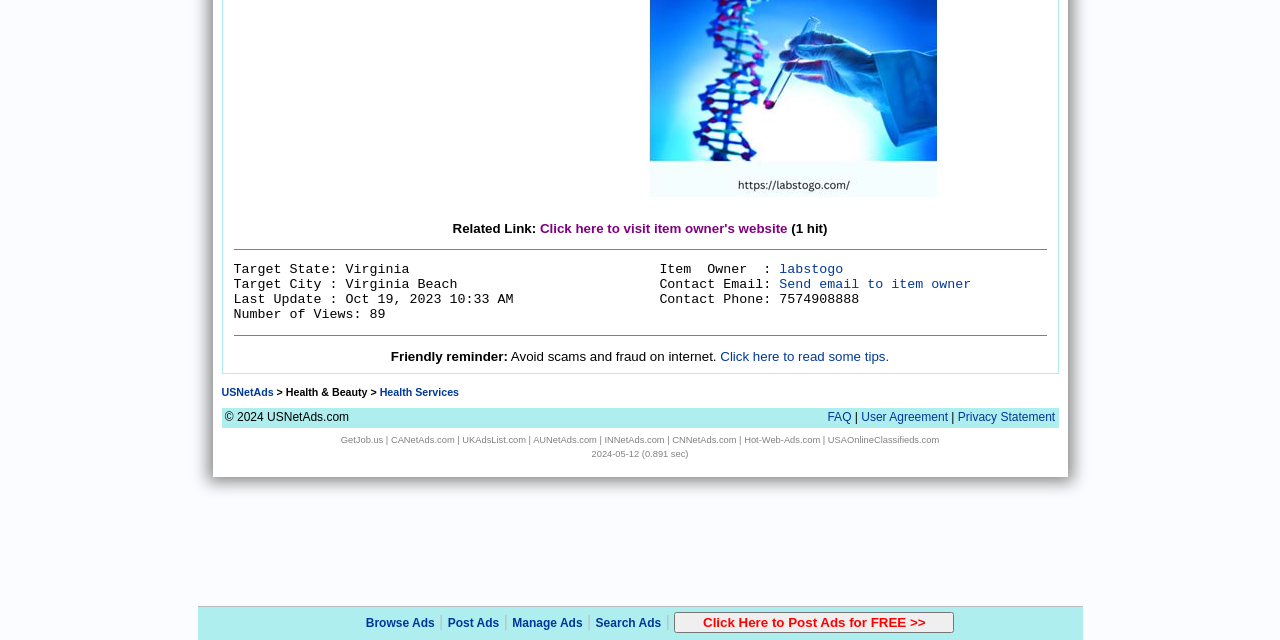Provide the bounding box coordinates of the UI element that matches the description: "PRNewswire".

None